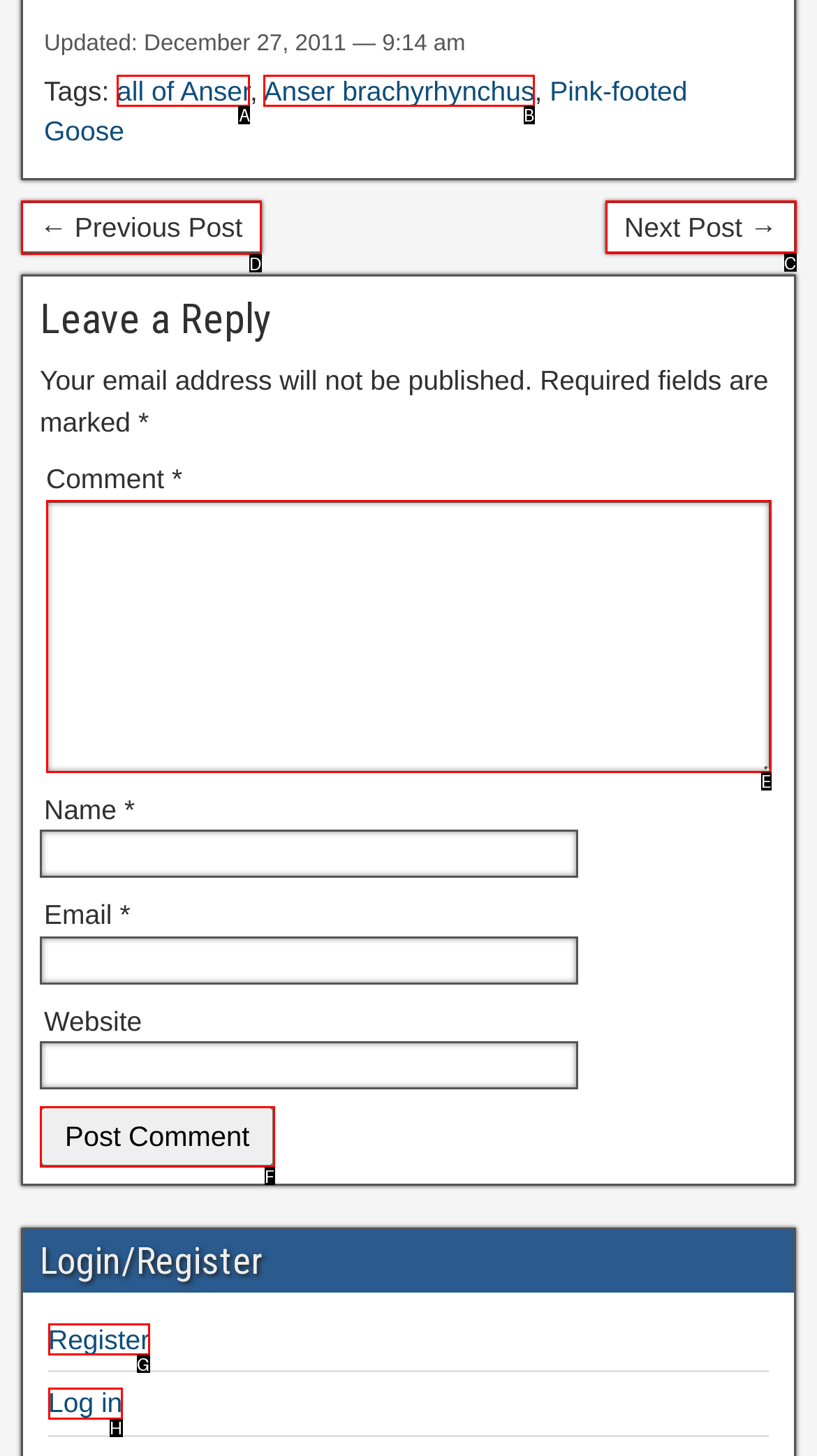Choose the letter of the option you need to click to Go to the previous post. Answer with the letter only.

D